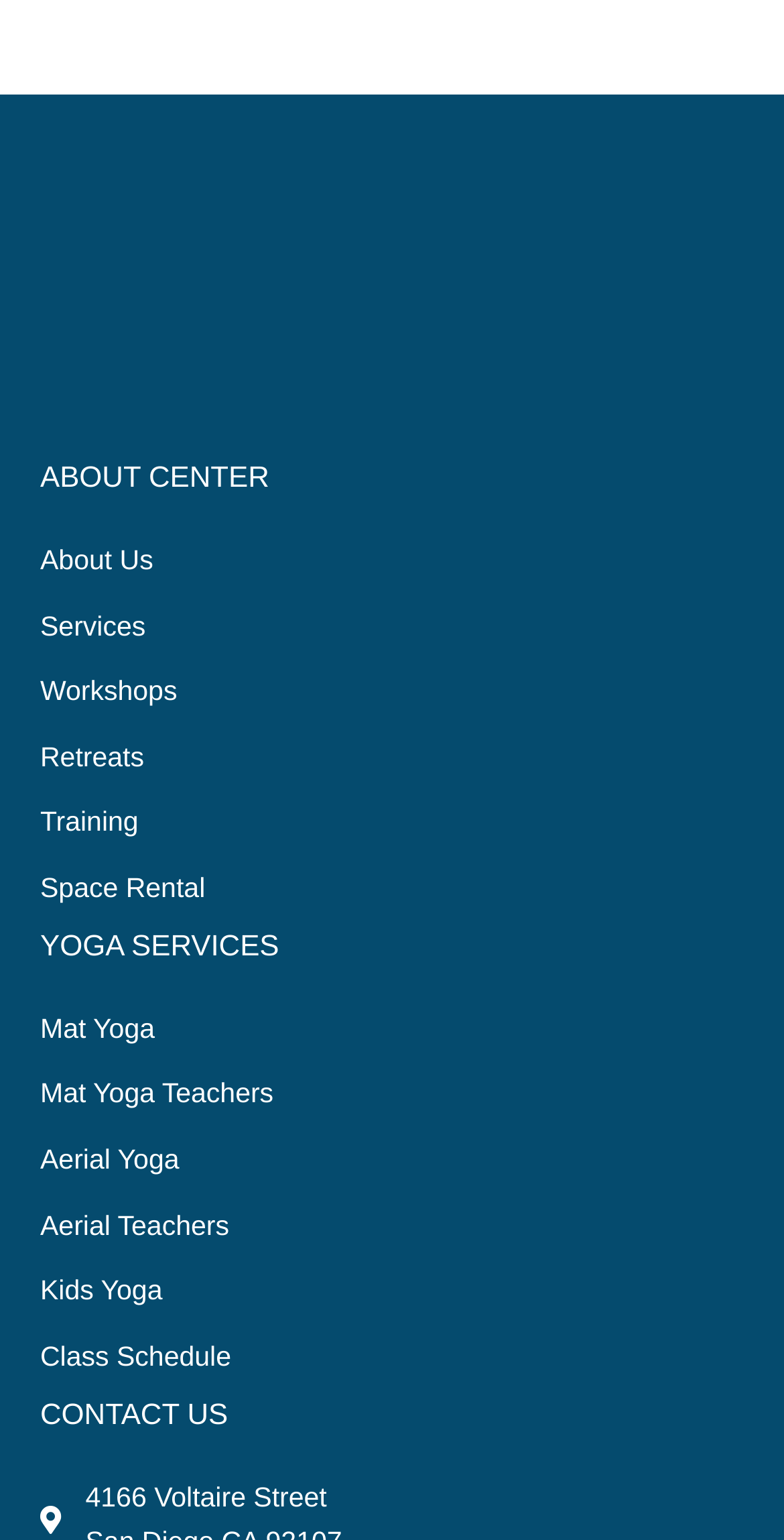Specify the bounding box coordinates of the region I need to click to perform the following instruction: "learn about Aerial Yoga". The coordinates must be four float numbers in the range of 0 to 1, i.e., [left, top, right, bottom].

[0.051, 0.739, 1.0, 0.769]